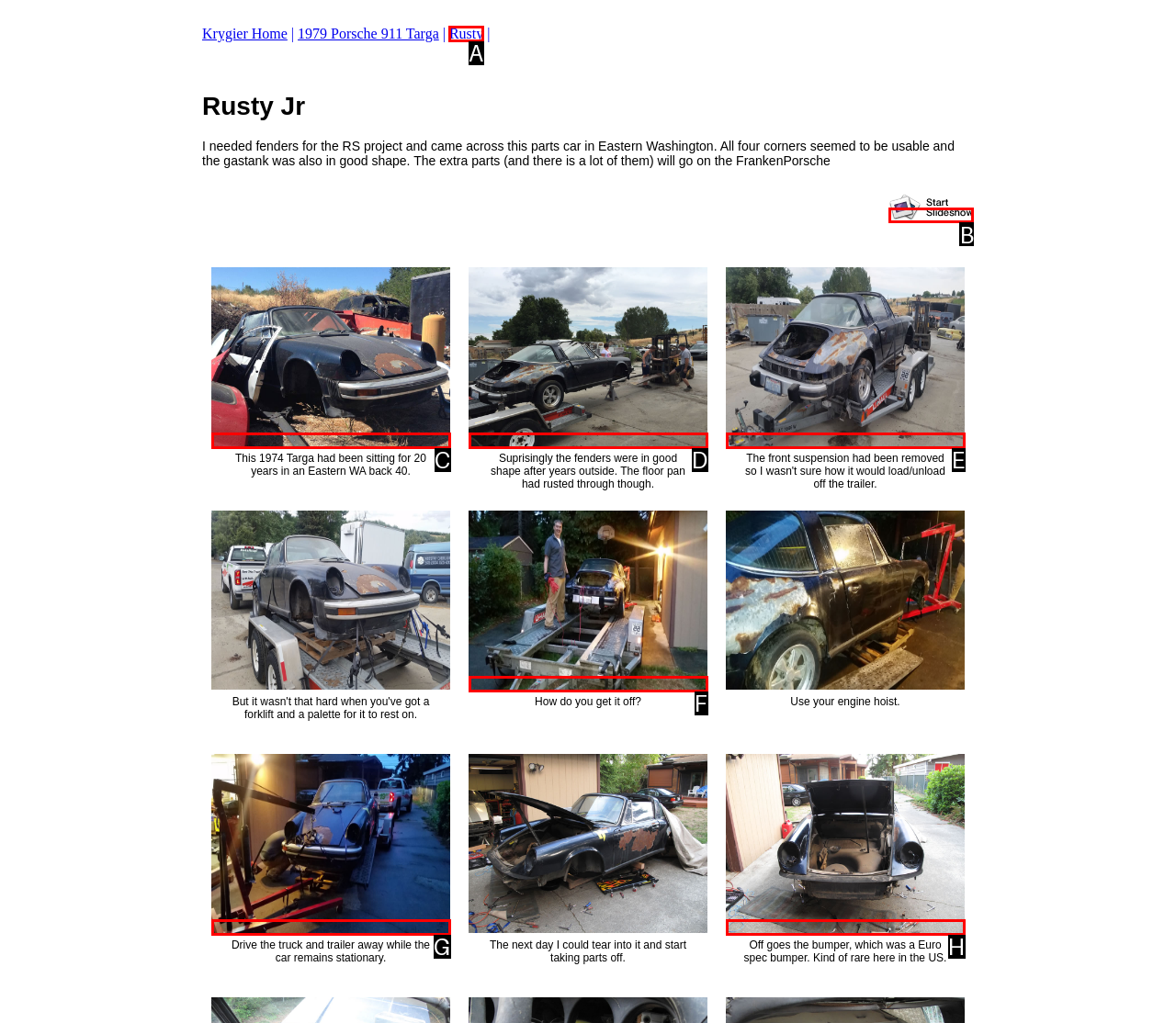Determine which UI element I need to click to achieve the following task: See the front of the car Provide your answer as the letter of the selected option.

B